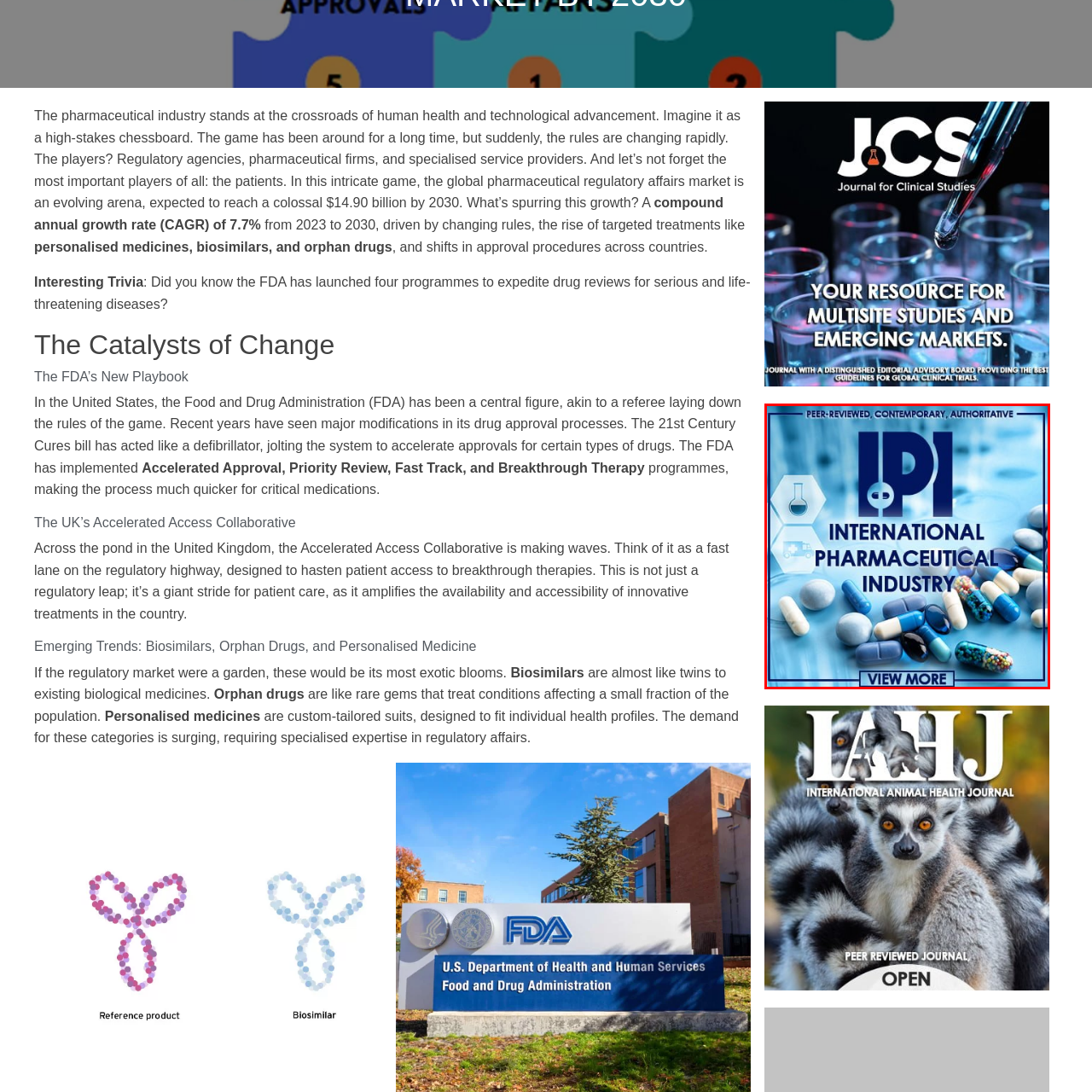Write a thorough description of the contents of the image marked by the red outline.

The image showcases the logo and branding of the "International Pharmaceutical Industry" (IPI). Prominently displayed is the acronym "IPI" in bold blue letters, set against a backdrop of various pharmaceutical pills and capsules, symbolizing the diversity and innovation within the industry. A graphic design element includes a laboratory flask and a delivery truck icon, emphasizing the industry's commitment to scientific research and efficiency in distribution. The tagline "PEER-REVIEWED, CONTEMPORARY, AUTHORITATIVE" underscores the credibility and up-to-date nature of the content provided by IPI. A "VIEW MORE" button at the bottom invites viewers to explore further, indicating a user-friendly interface for those interested in learning more about pharmaceutical advancements. This visual representation encapsulates the dynamic intersection of health and technology in the global pharmaceutical landscape.